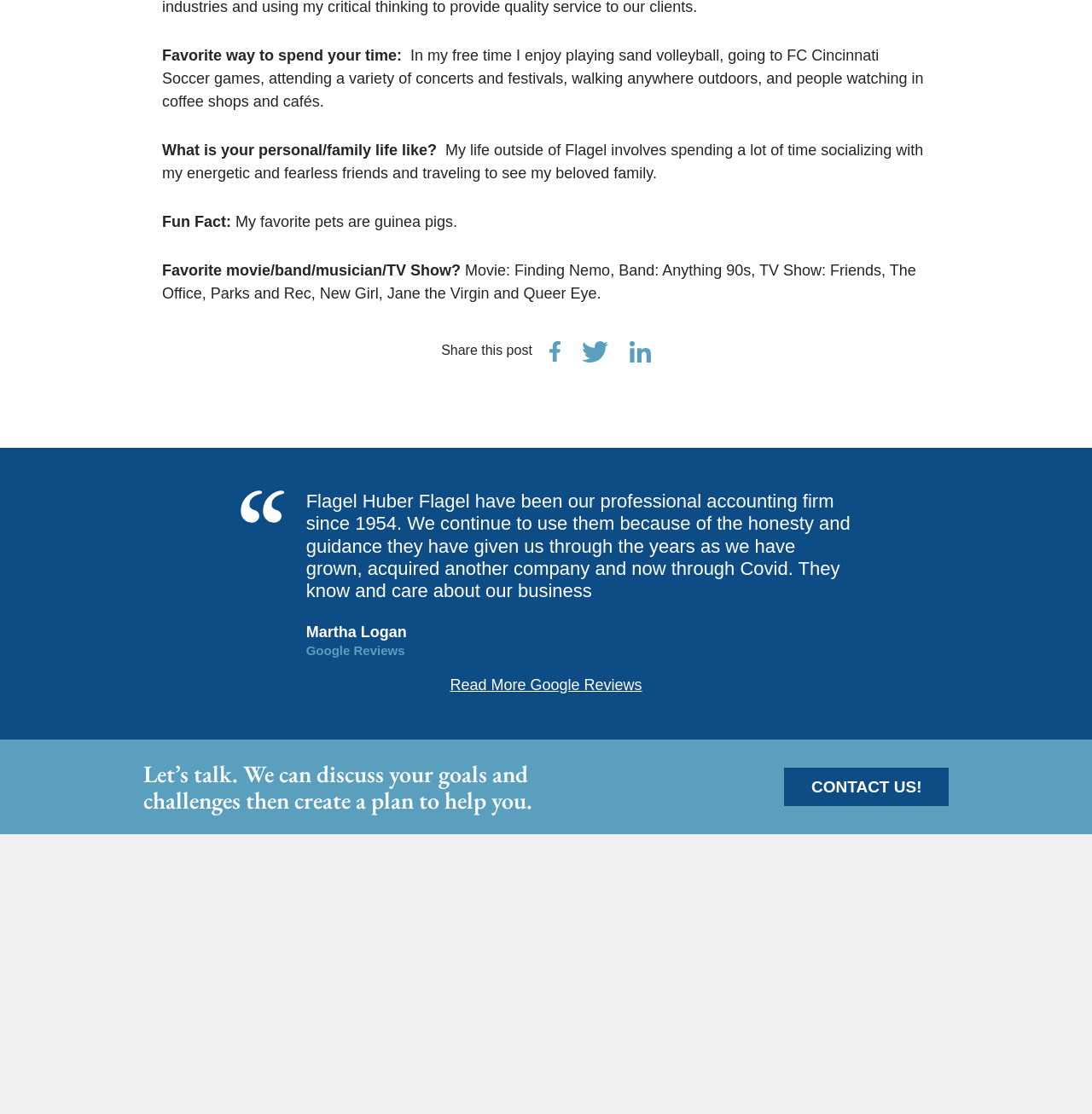Extract the bounding box coordinates for the UI element described by the text: "Contact Us!". The coordinates should be in the form of [left, top, right, bottom] with values between 0 and 1.

[0.718, 0.689, 0.869, 0.724]